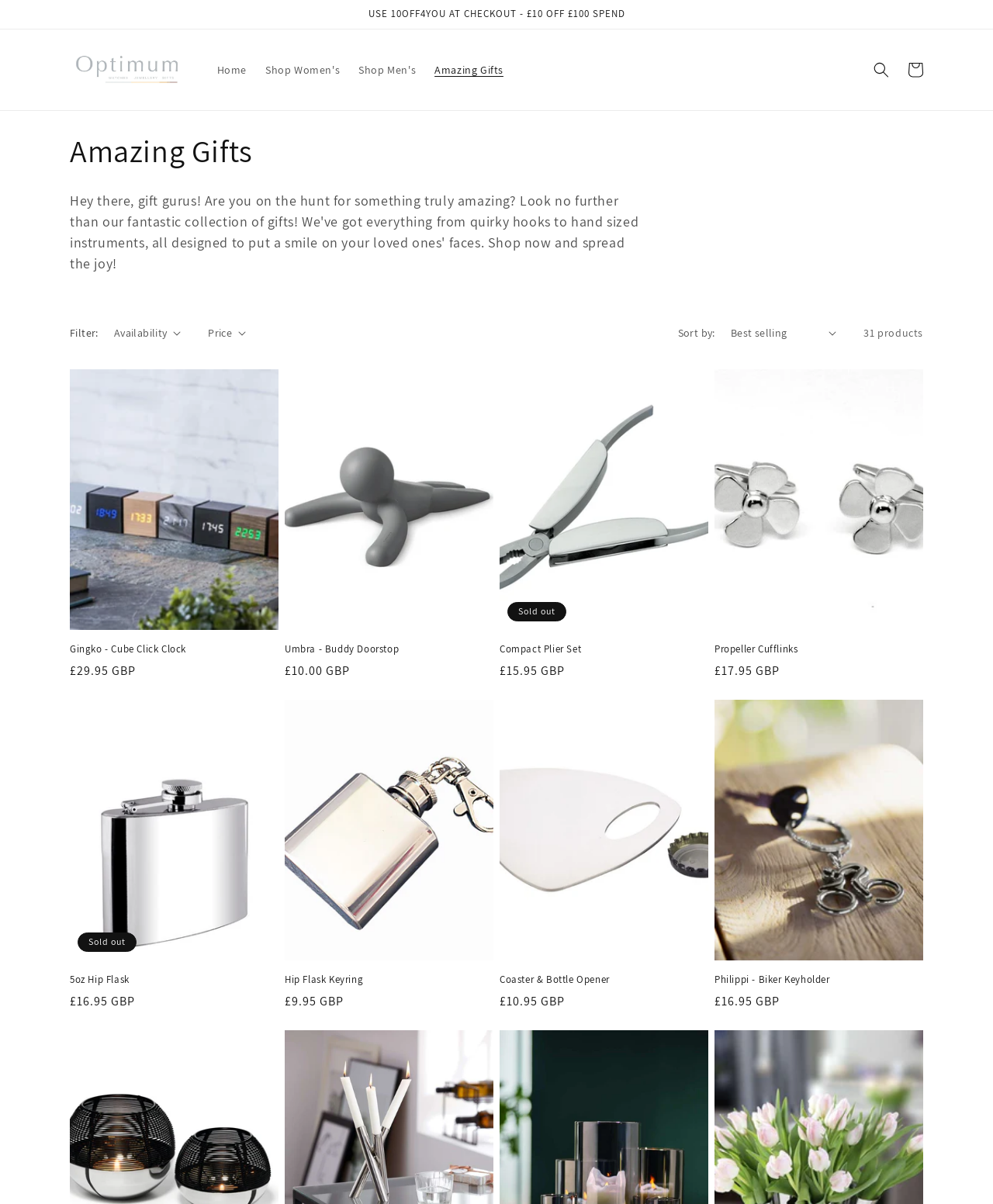Reply to the question with a brief word or phrase: What is the purpose of the 'Filter:' section?

To filter products